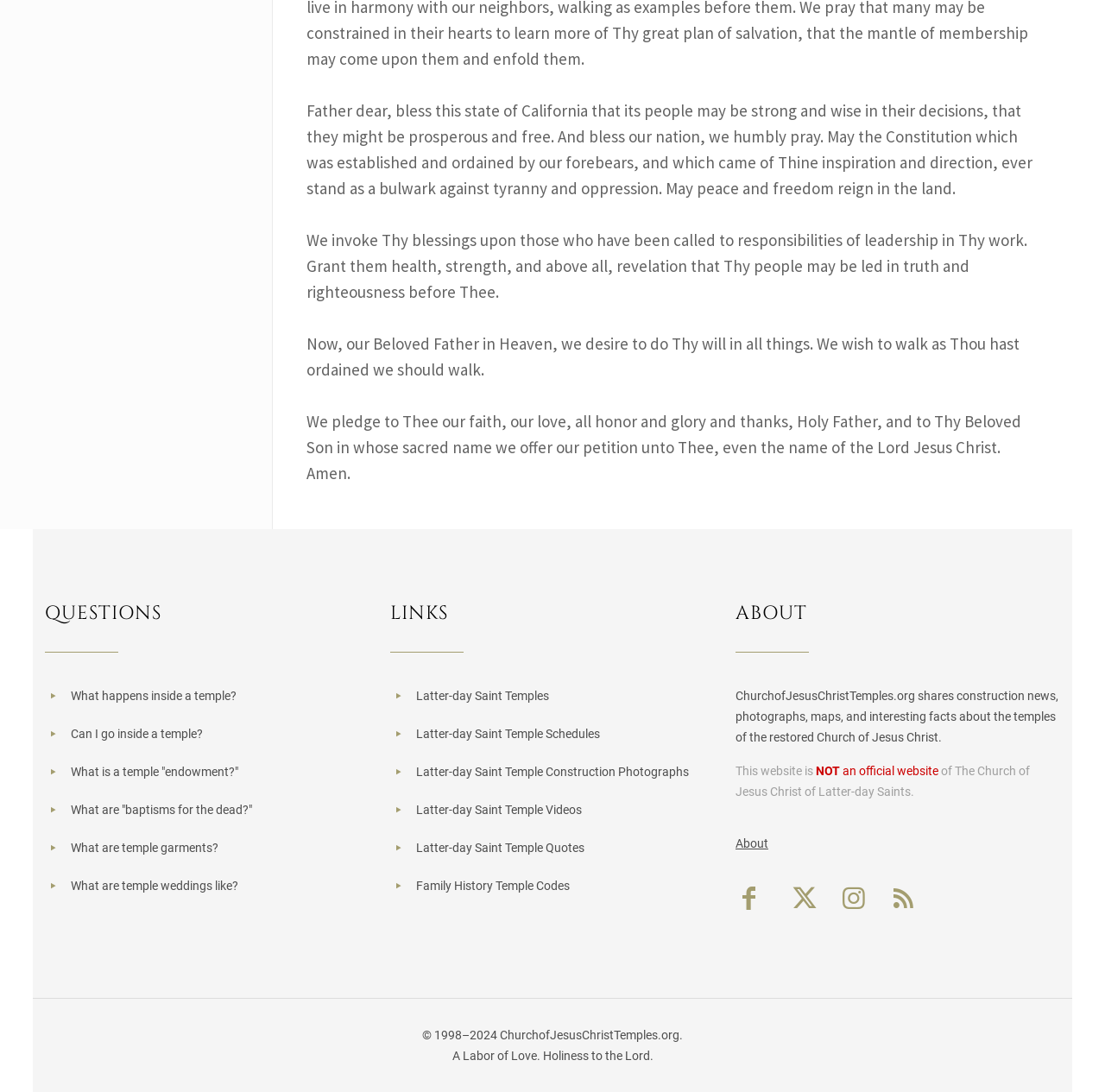Pinpoint the bounding box coordinates of the element you need to click to execute the following instruction: "Read the Benchmark: 3DMark06 page". The bounding box should be represented by four float numbers between 0 and 1, in the format [left, top, right, bottom].

None